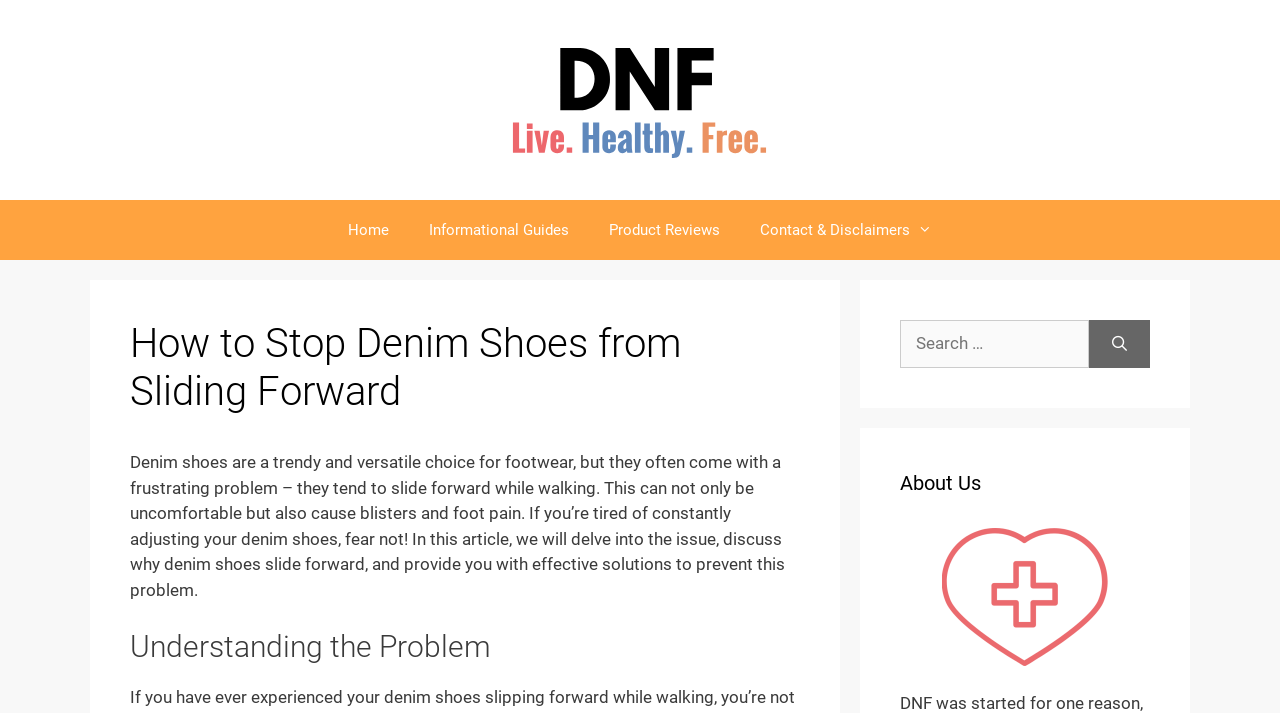Elaborate on the webpage's design and content in a detailed caption.

The webpage is about providing a solution to a common problem with denim shoes, which is that they tend to slide forward while walking. The page has a banner at the top with the site's name "DNF" and a logo. Below the banner, there is a navigation menu with four links: "Home", "Informational Guides", "Product Reviews", and "Contact & Disclaimers".

The main content of the page is divided into sections. The first section has a heading "How to Stop Denim Shoes from Sliding Forward" and a brief introduction to the problem, explaining that it can cause discomfort, blisters, and foot pain. The introduction is followed by a paragraph of text that discusses the issue and promises to provide effective solutions.

Further down the page, there is a section with a heading "Understanding the Problem". The page also has a search function on the right side, which consists of a search box and a "Search" button. Below the search function, there is a heading "About Us".

Overall, the webpage is focused on providing information and solutions to a specific problem, and it has a clear and organized structure.